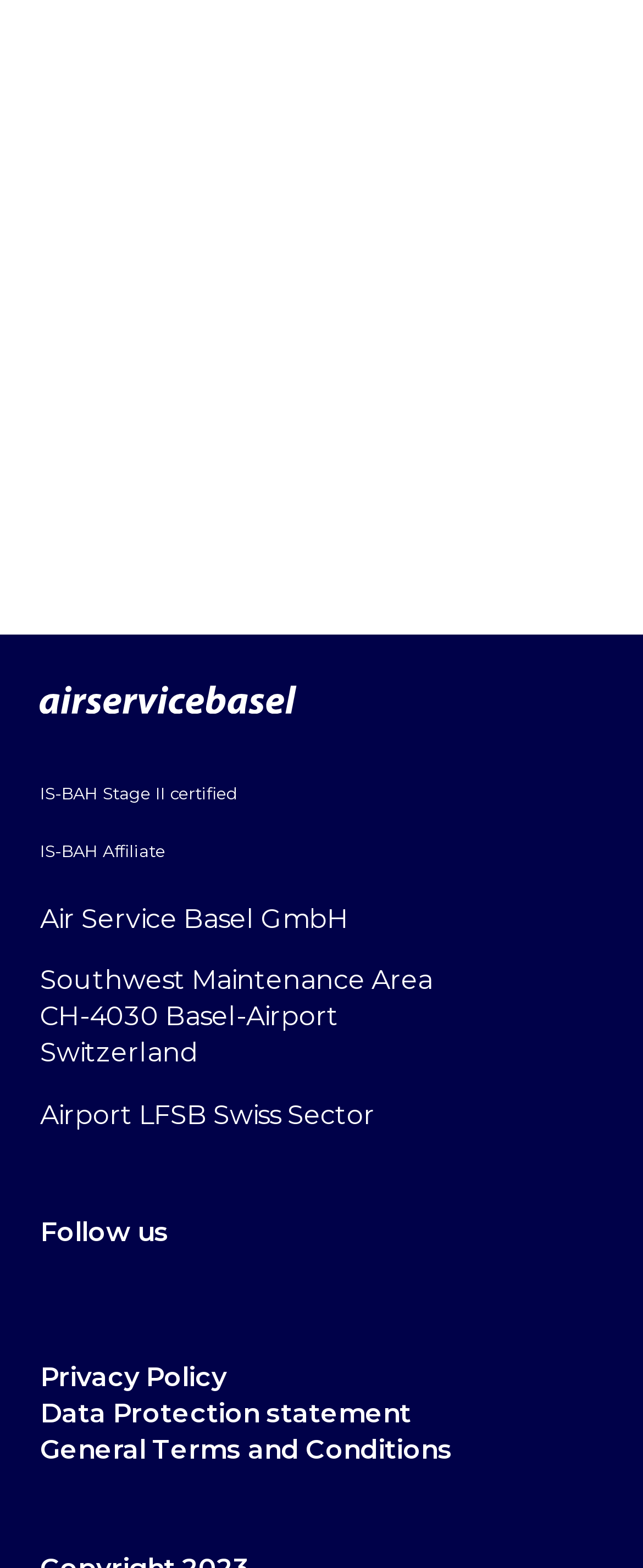What is the company's certification?
Based on the screenshot, provide your answer in one word or phrase.

IS-BAH Stage II